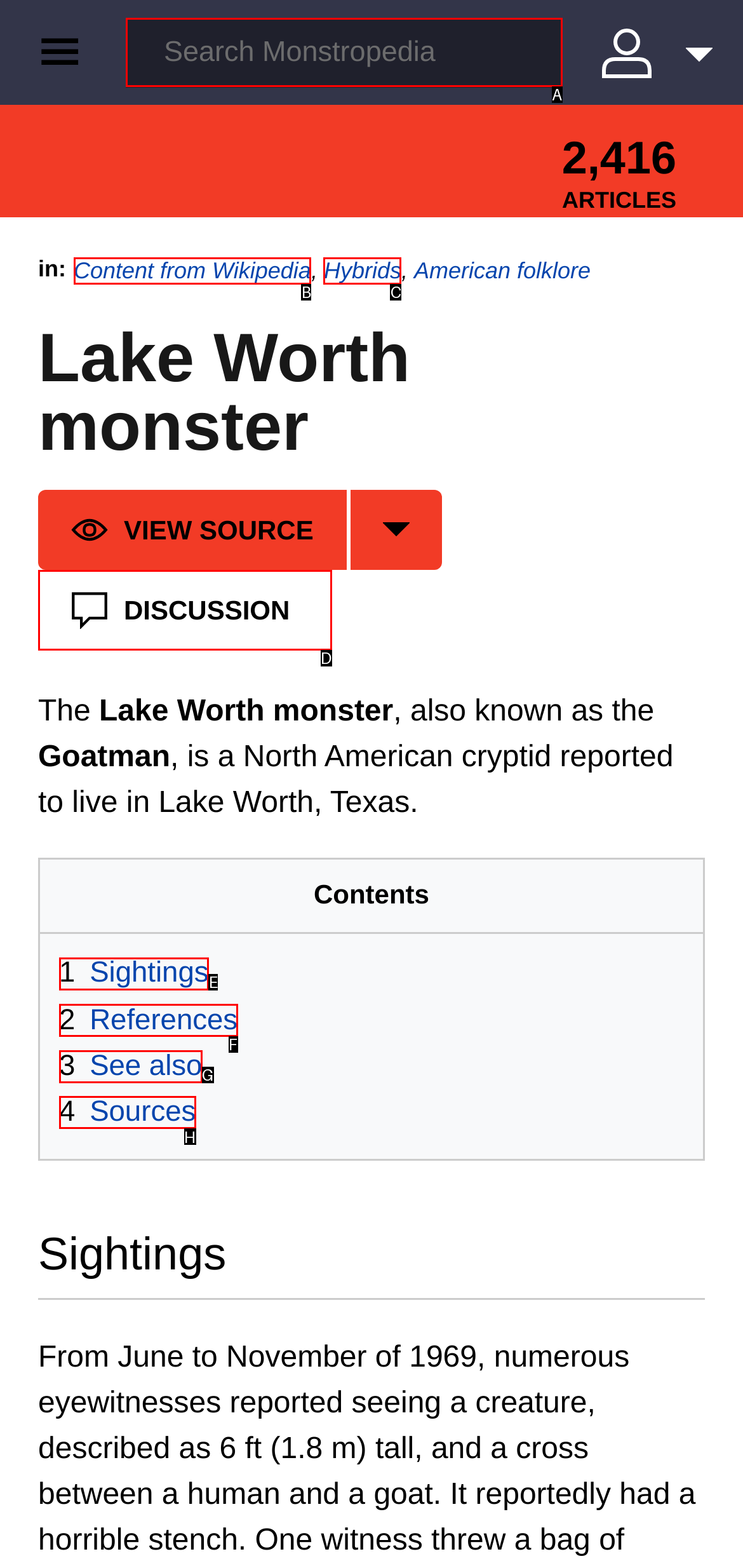Identify the HTML element that corresponds to the description: Discussion
Provide the letter of the matching option from the given choices directly.

D